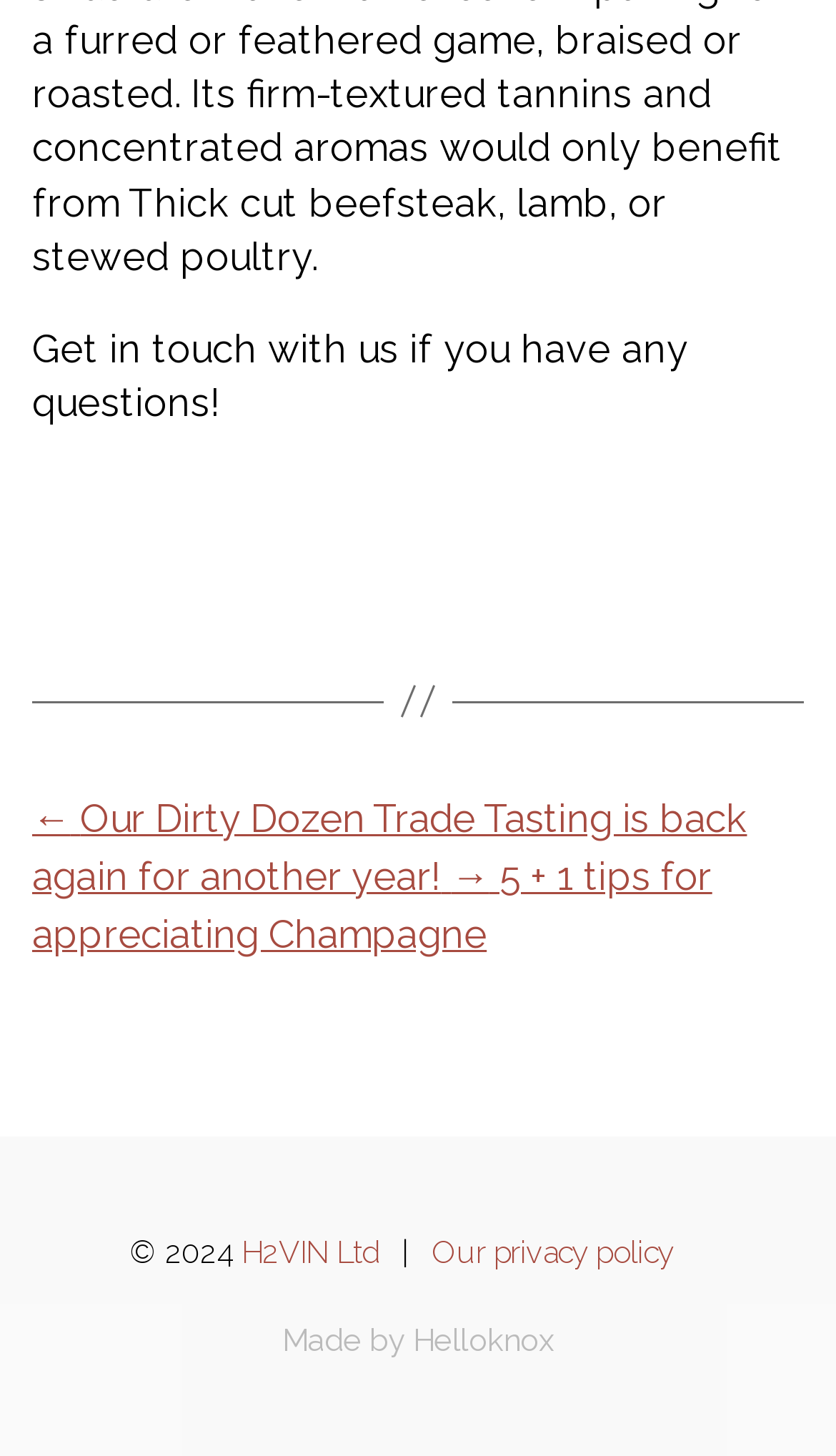Provide the bounding box coordinates for the specified HTML element described in this description: "Made by Helloknox". The coordinates should be four float numbers ranging from 0 to 1, in the format [left, top, right, bottom].

[0.338, 0.908, 0.662, 0.933]